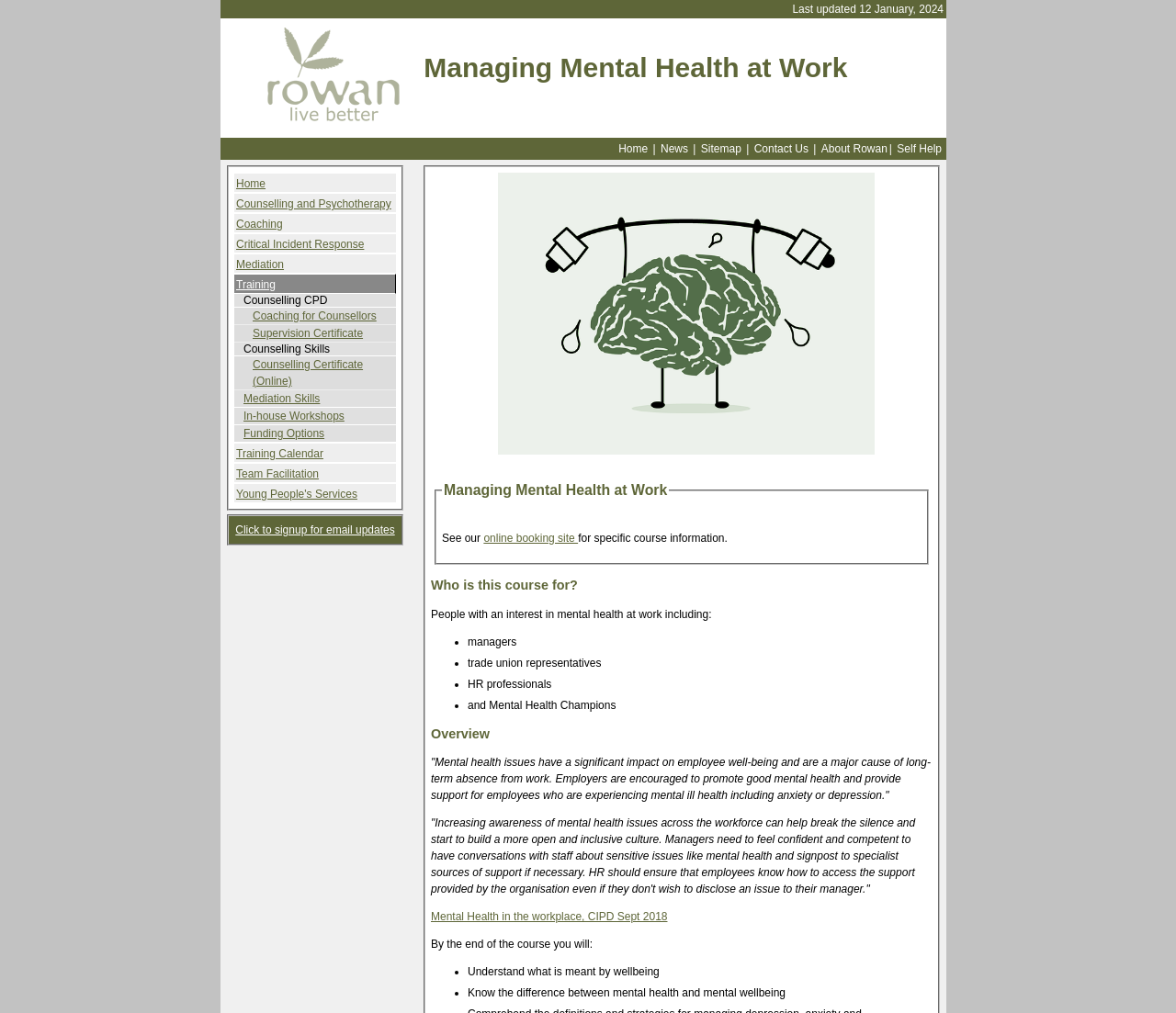Please determine the bounding box coordinates of the area that needs to be clicked to complete this task: 'Click on the 'online booking site' link'. The coordinates must be four float numbers between 0 and 1, formatted as [left, top, right, bottom].

[0.411, 0.525, 0.492, 0.537]